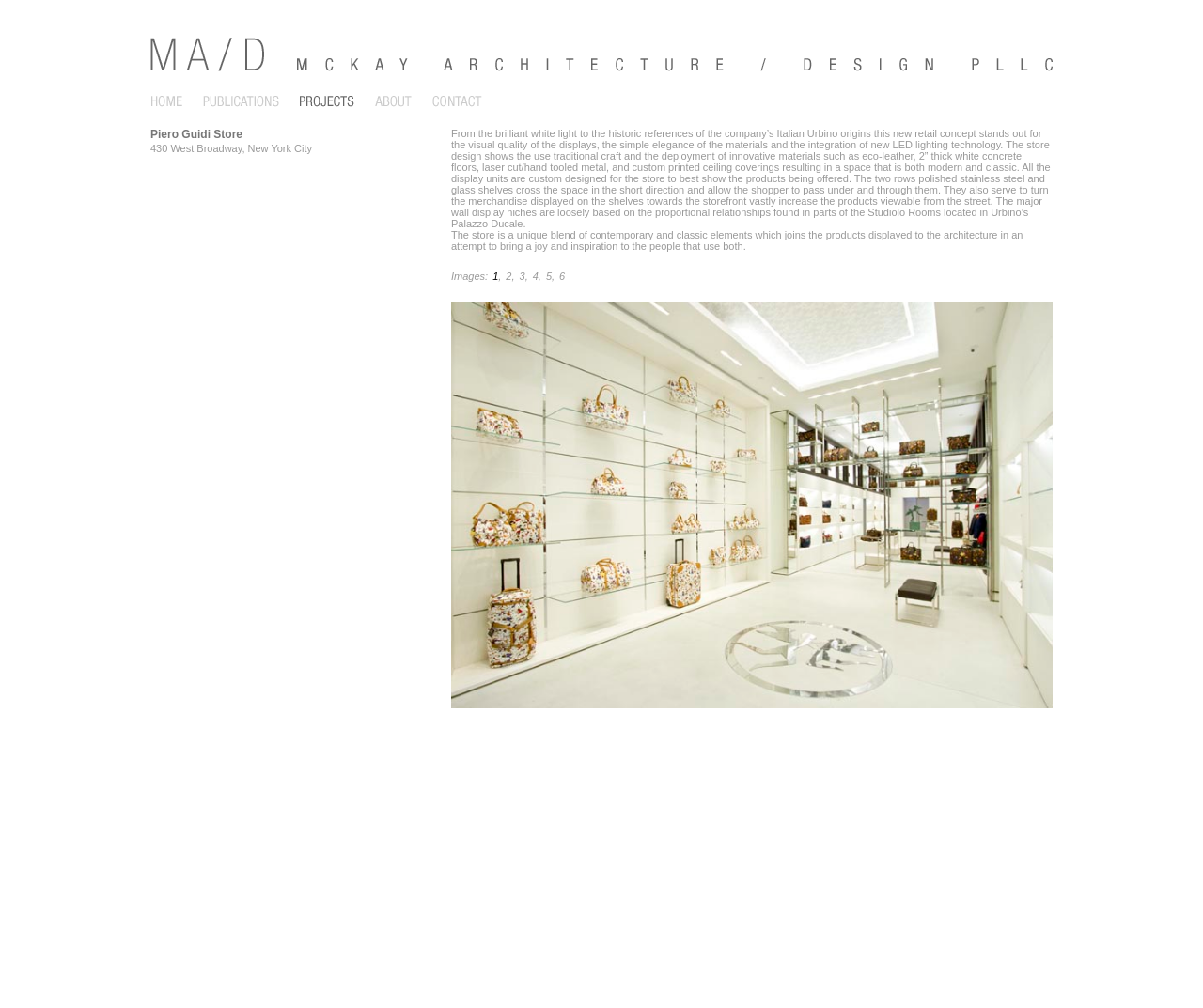Describe all significant elements and features of the webpage.

The webpage is about MA/D - MCKAY ARCHITECTURE / DESIGN PLLC, specifically showcasing a project called Piero Guidi Store. At the top, there are five links aligned horizontally, taking up about a quarter of the screen width. Below these links, there is a heading "Piero Guidi Store" followed by the store's address "430 West Broadway, New York City".

The main content of the page is a descriptive text about the store's design, which spans across the majority of the screen. The text is divided into two paragraphs, with the first one describing the visual quality of the displays, materials, and lighting technology used in the store. The second paragraph explains how the store combines contemporary and classic elements to bring joy and inspiration to its users.

Below the descriptive text, there is a section labeled "Images:" followed by a series of six links, numbered from 1 to 6, which are likely links to images of the store. Above these links, there is a large image that takes up most of the screen's height, showcasing a project image of the Piero Guidi Store.